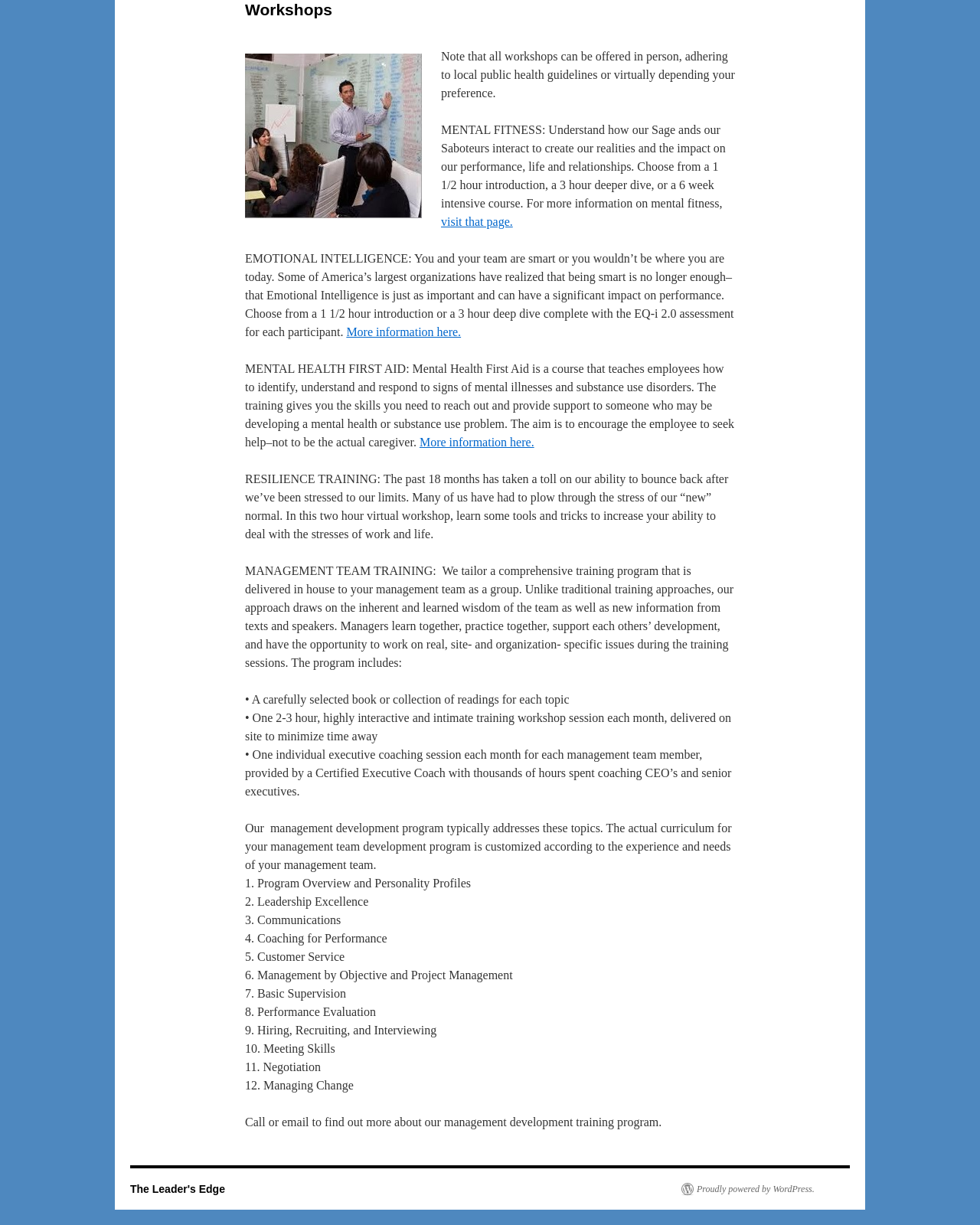Give the bounding box coordinates for the element described by: "Proudly powered by WordPress.".

[0.695, 0.966, 0.831, 0.976]